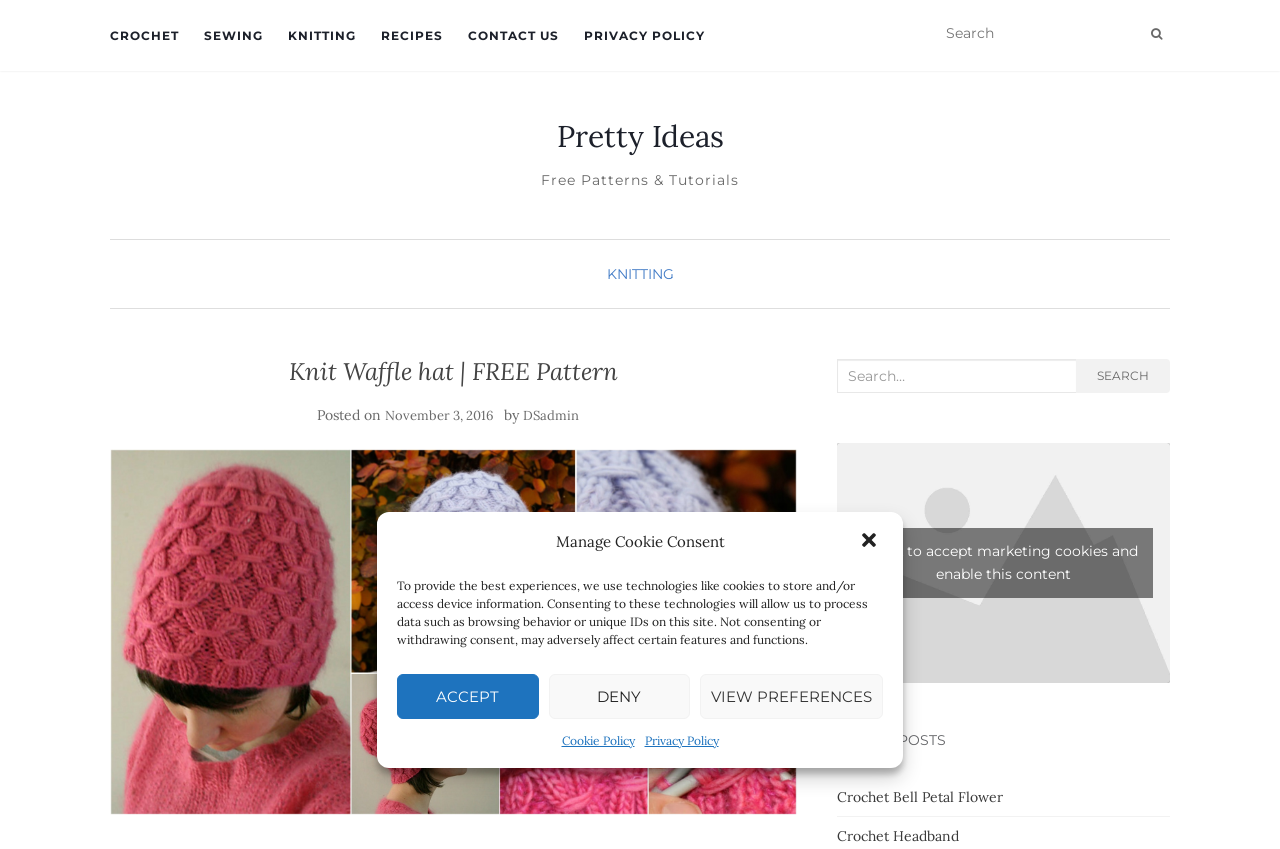Extract the bounding box coordinates of the UI element described by: "View preferences". The coordinates should include four float numbers ranging from 0 to 1, e.g., [left, top, right, bottom].

[0.547, 0.794, 0.69, 0.847]